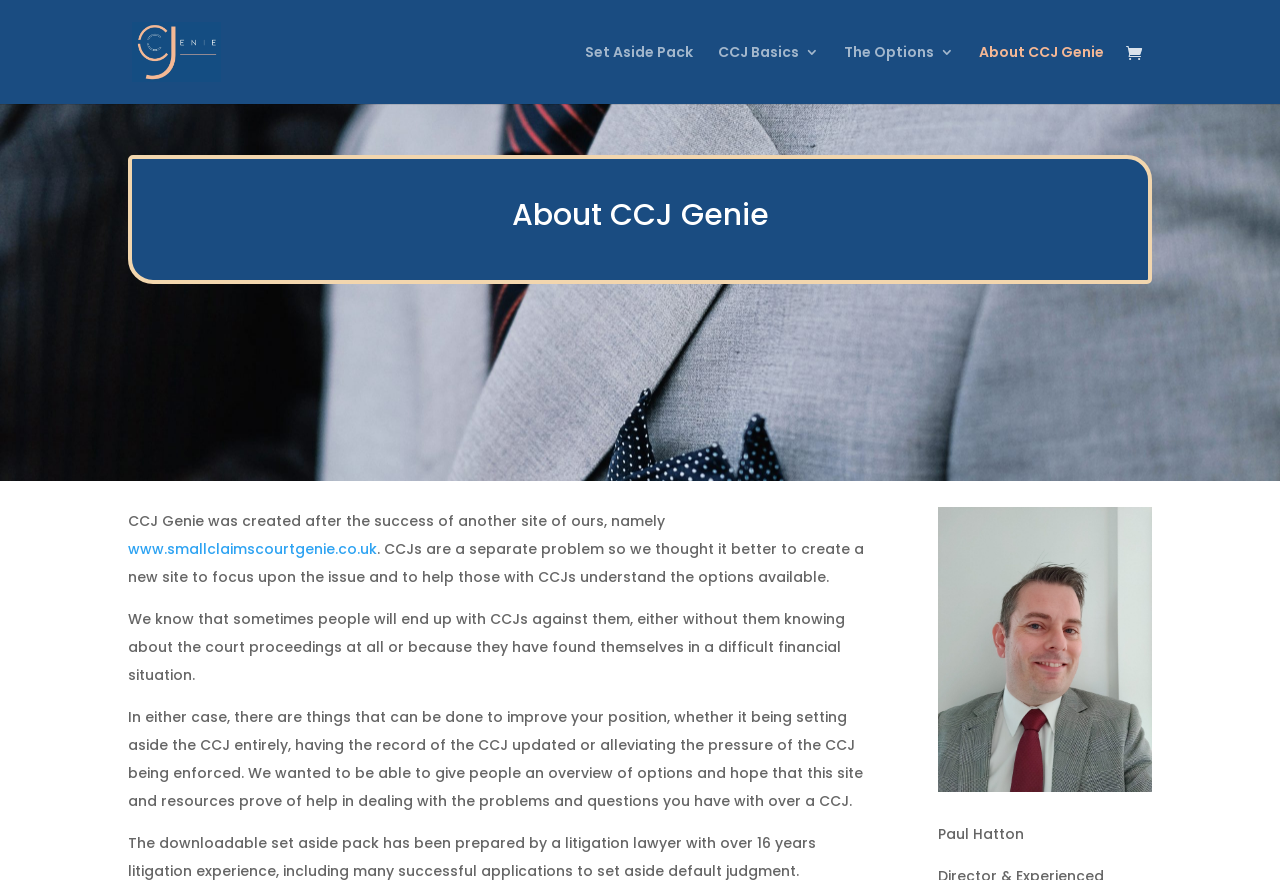What is the purpose of CCJ Genie?
Look at the image and respond with a one-word or short phrase answer.

To help with CCJs